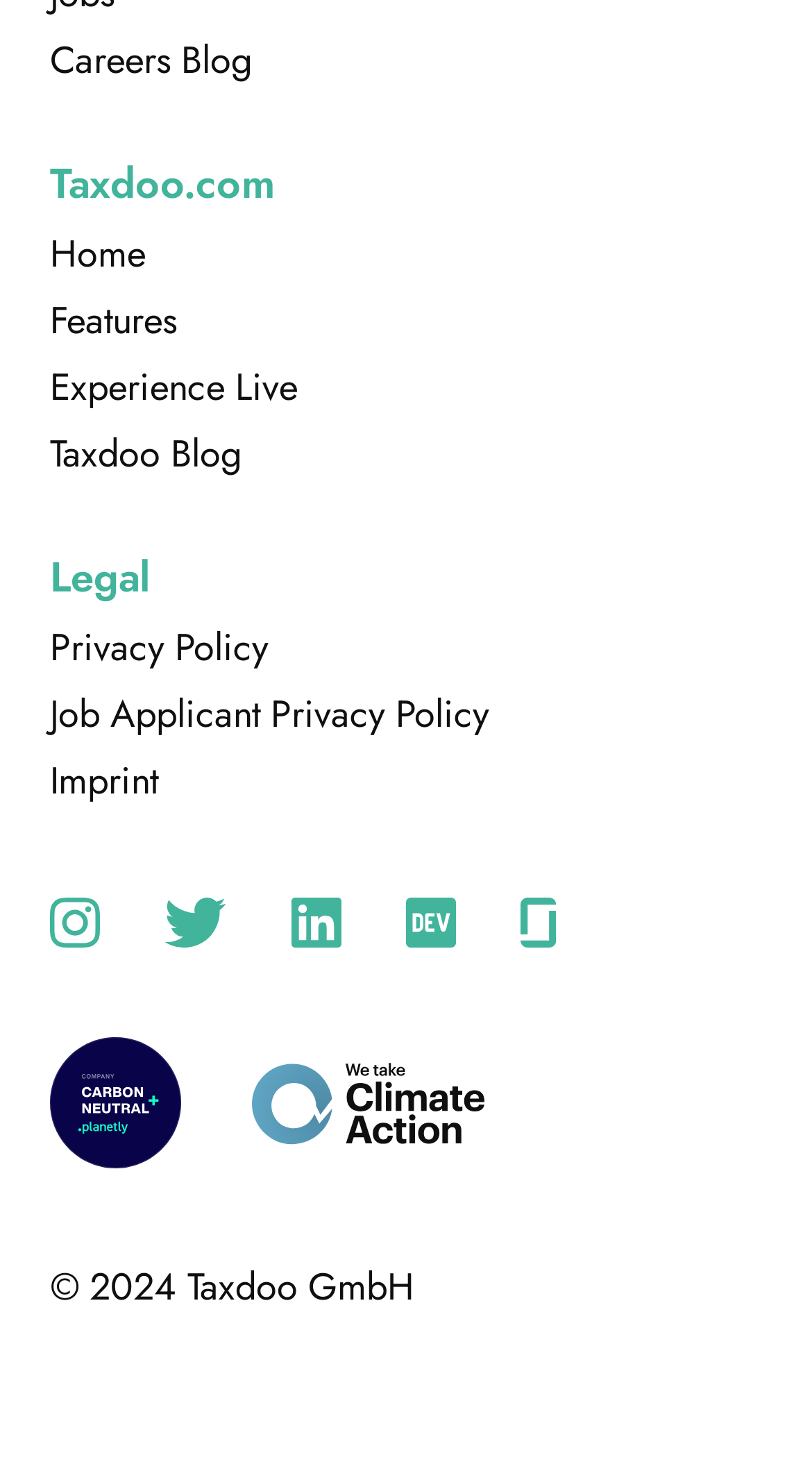What is the year of copyright?
From the image, respond with a single word or phrase.

2024